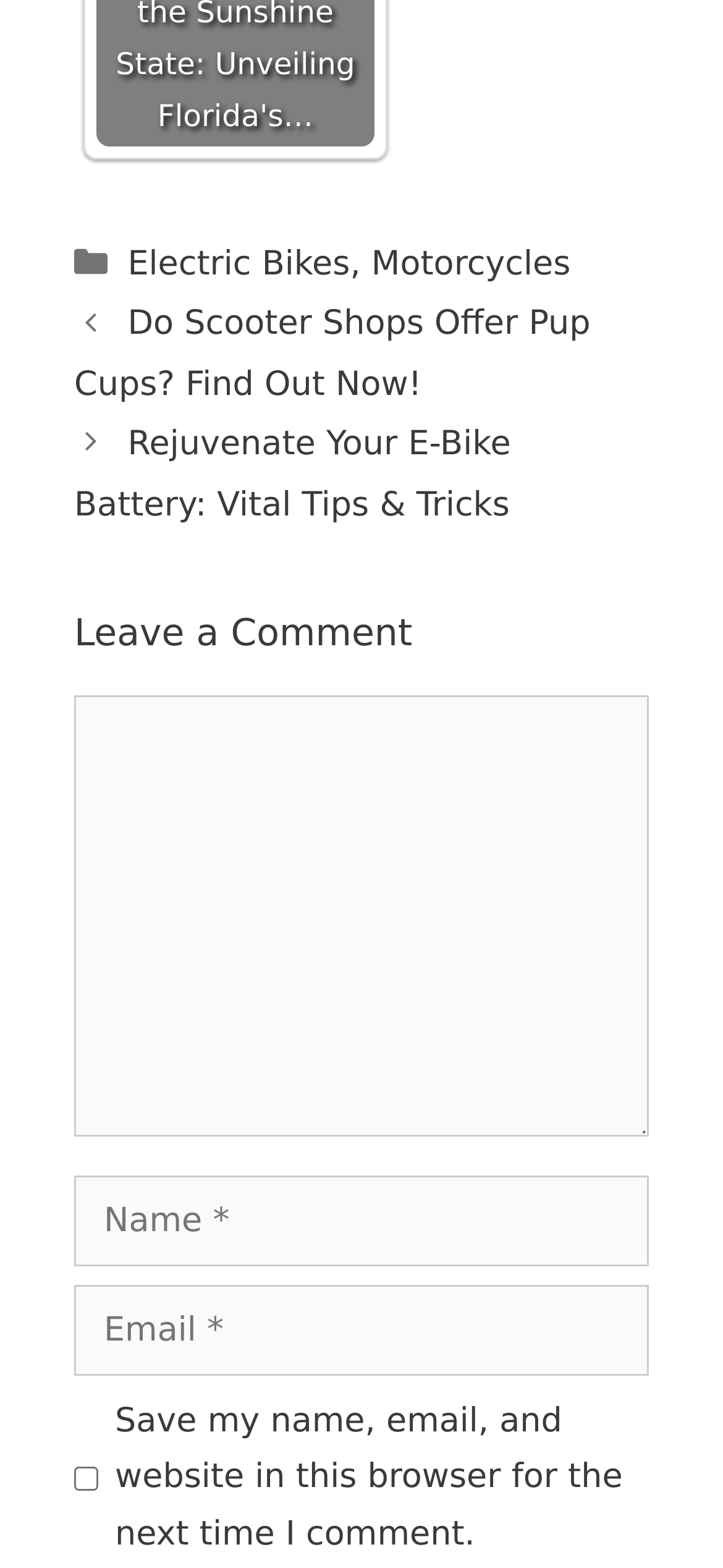Using the element description: "Motorcycles", determine the bounding box coordinates. The coordinates should be in the format [left, top, right, bottom], with values between 0 and 1.

[0.514, 0.156, 0.789, 0.181]